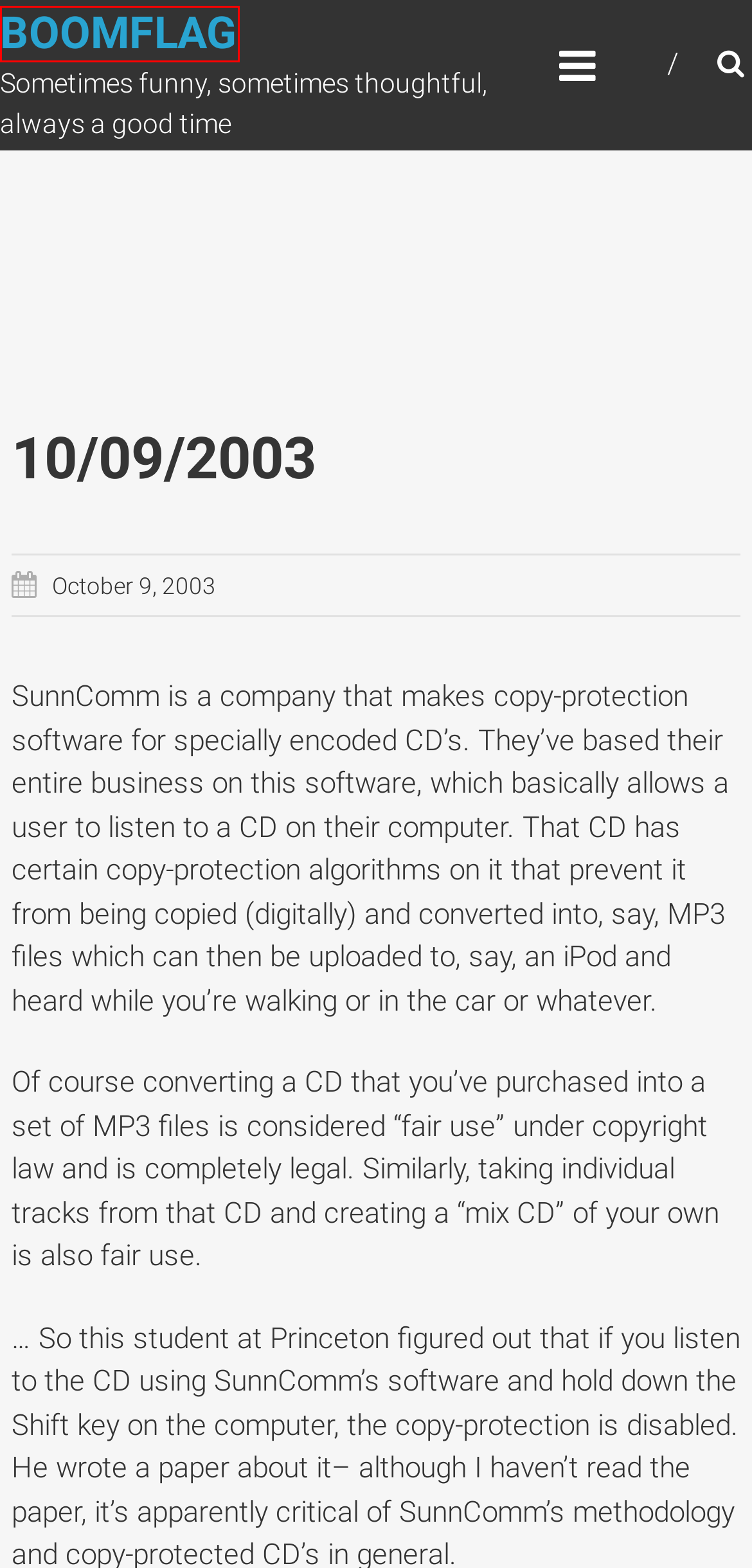You have a screenshot of a webpage with a red bounding box around an element. Select the webpage description that best matches the new webpage after clicking the element within the red bounding box. Here are the descriptions:
A. April 2023 – BoomFlag
B. BoomFlag – Sometimes funny, sometimes thoughtful, always a good time
C. June 2017 – BoomFlag
D. September 2017 – BoomFlag
E. February 2007 – BoomFlag
F. April 2010 – BoomFlag
G. September 2007 – BoomFlag
H. April 2018 – BoomFlag

B